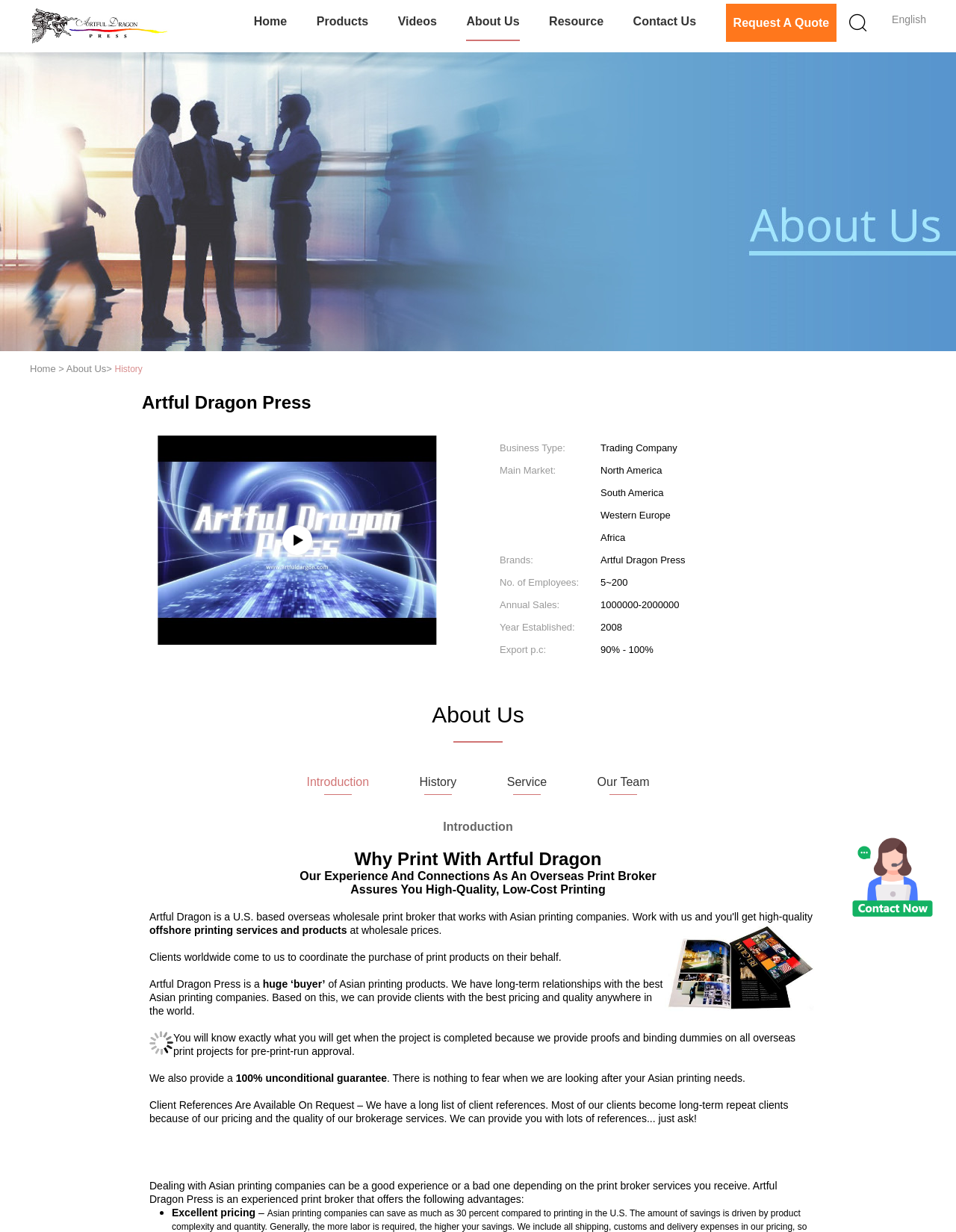What kind of products does Artful Dragon Press provide?
Carefully examine the image and provide a detailed answer to the question.

Based on the introduction section, Artful Dragon Press provides print products, including coffee table books and tarot card printing, to clients worldwide at low prices.